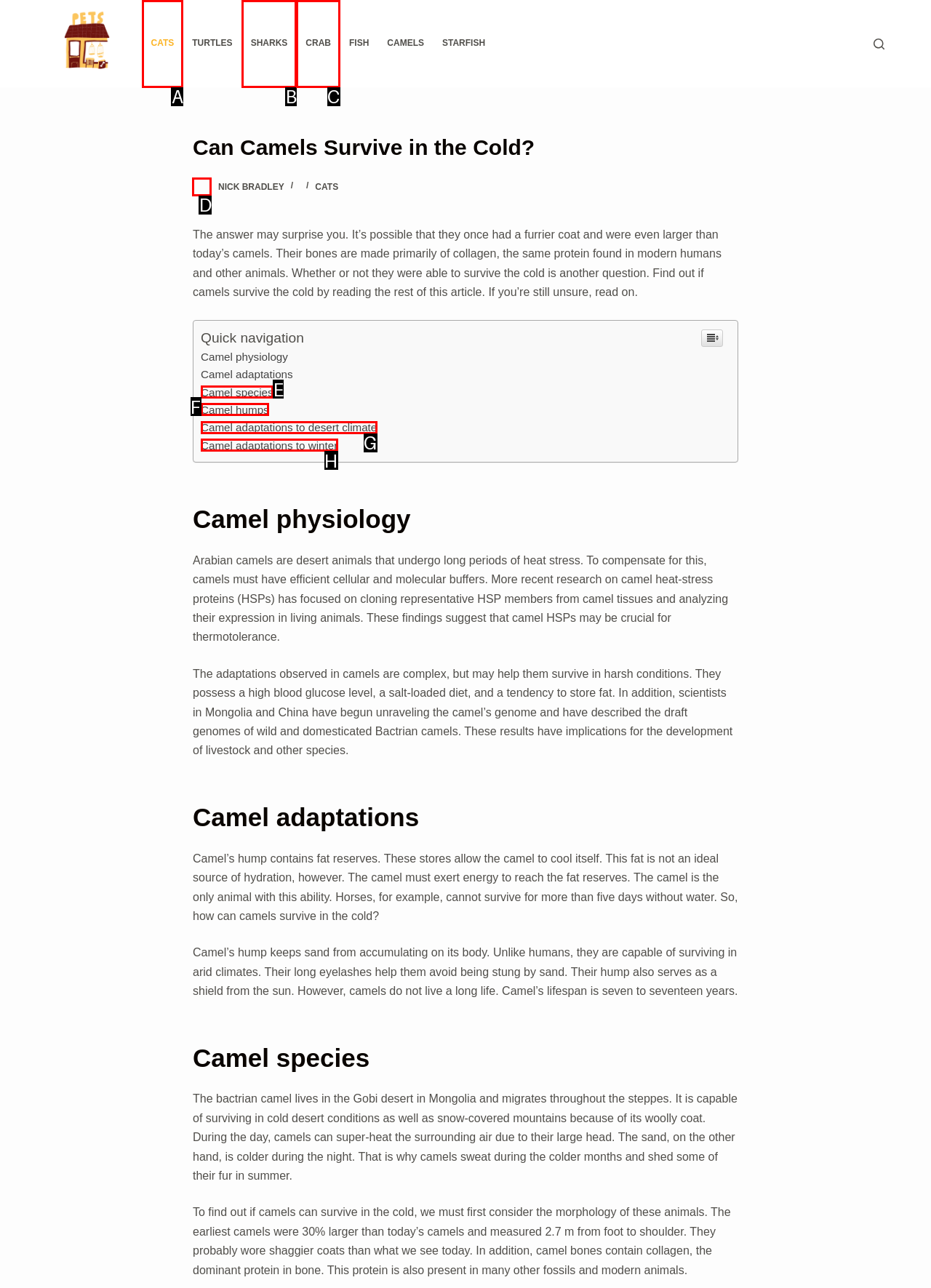From the available options, which lettered element should I click to complete this task: Read the article by Nick Bradley?

D